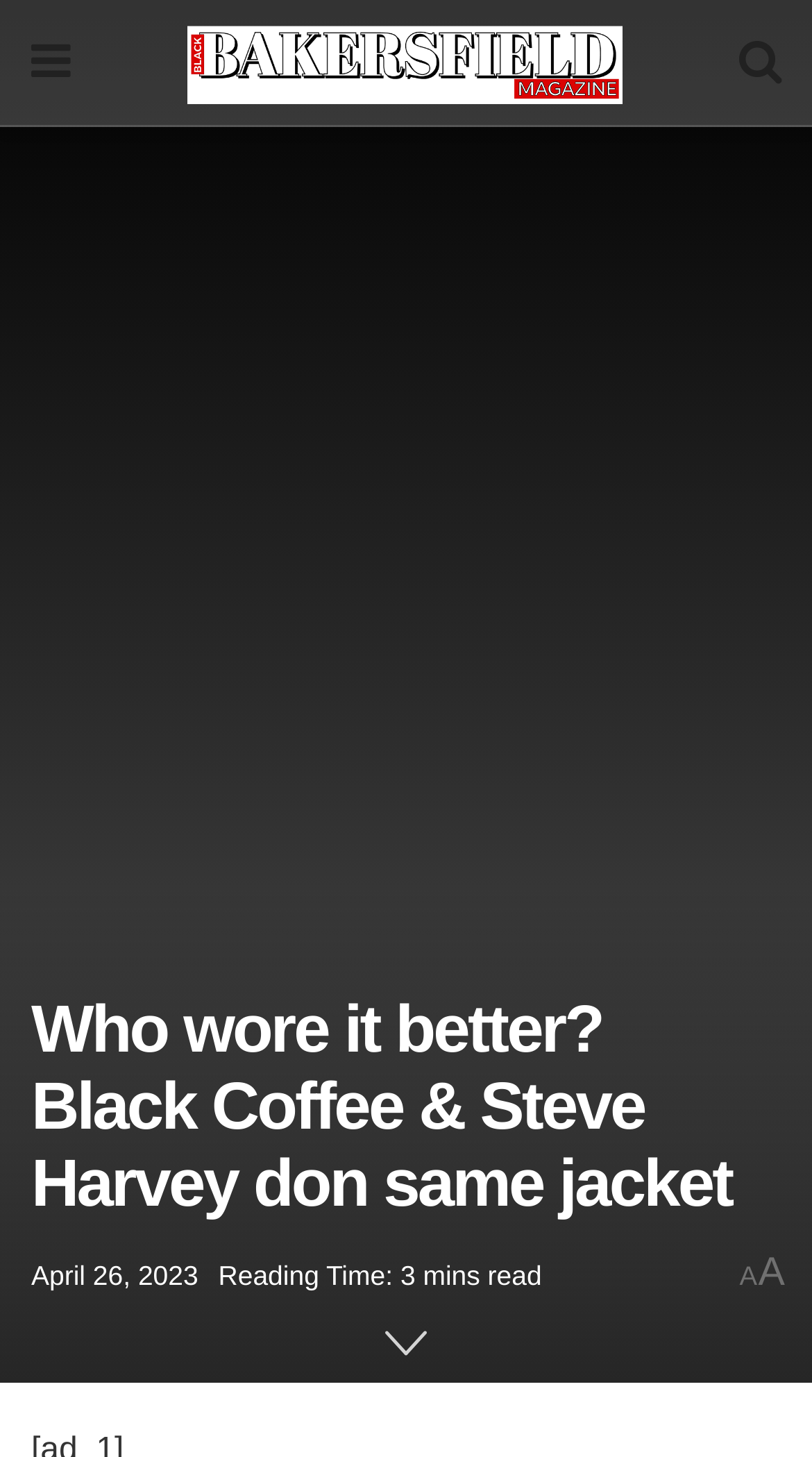Answer the question using only a single word or phrase: 
When was the article published?

April 26, 2023